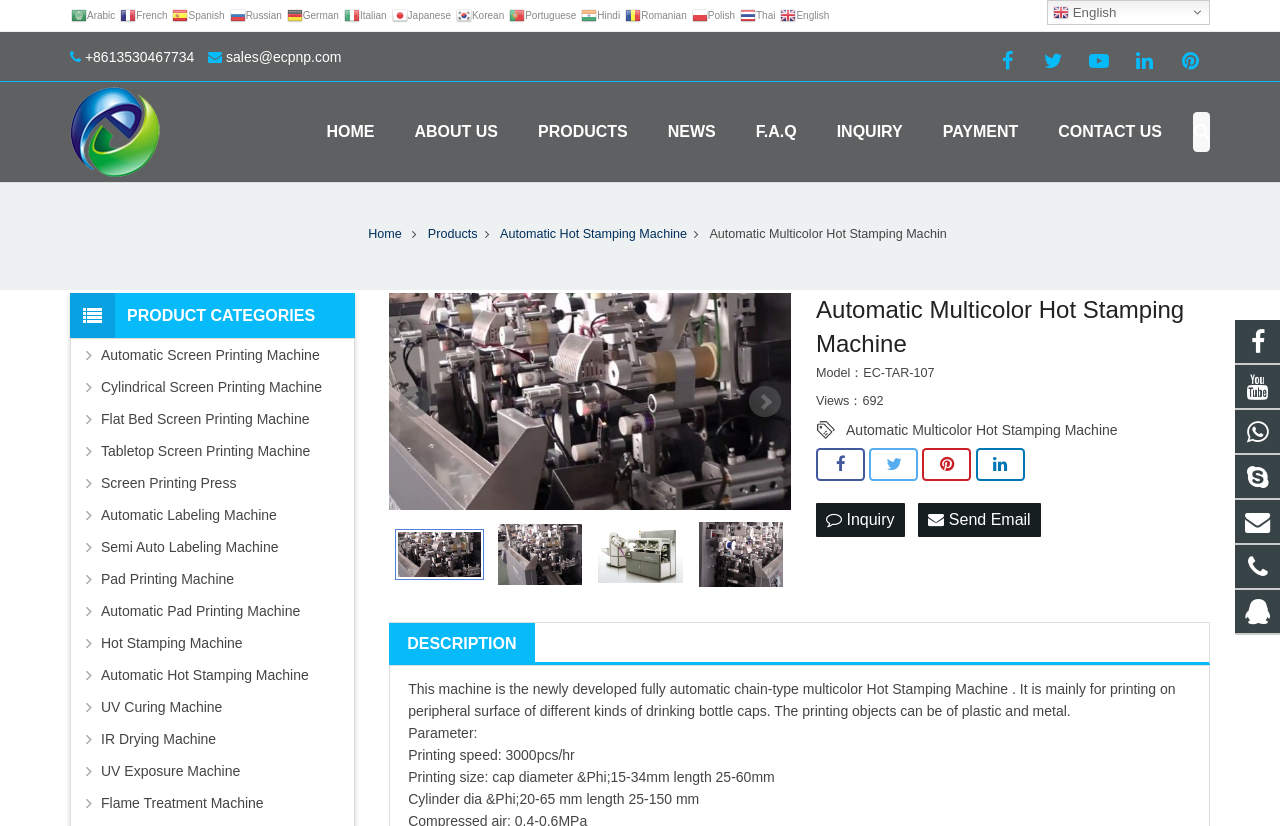Please find the bounding box coordinates (top-left x, top-left y, bottom-right x, bottom-right y) in the screenshot for the UI element described as follows: Automatic Multicolor Hot Stamping Machine

[0.661, 0.508, 0.873, 0.533]